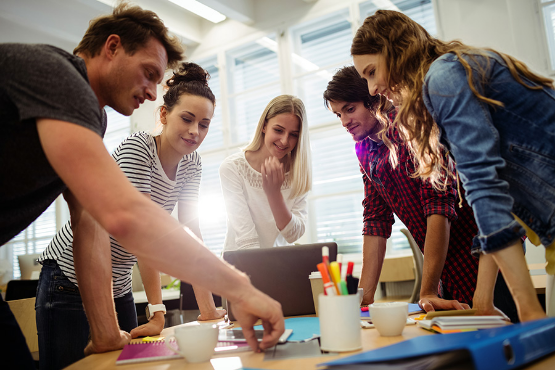What is the likely subject of study for the exam?
Please provide a comprehensive answer based on the information in the image.

This moment likely reflects the shared effort and enthusiasm involved in preparing for an important exam, possibly related to medical studies, such as NEET.